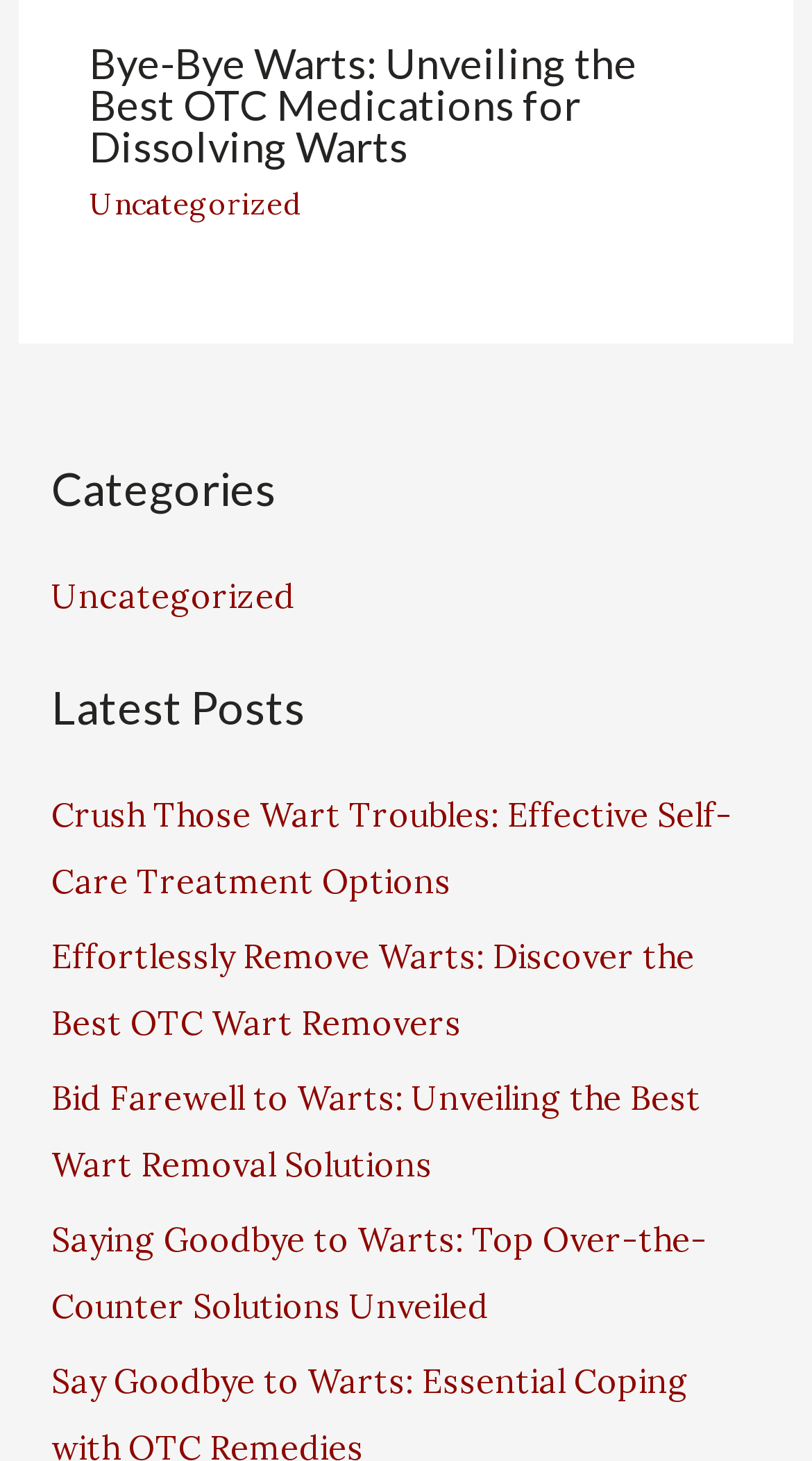What is the purpose of the 'Categories' section?
Answer the question with as much detail as possible.

The purpose of the 'Categories' section is to allow users to navigate to different categories of articles, in this case, the 'Uncategorized' category.